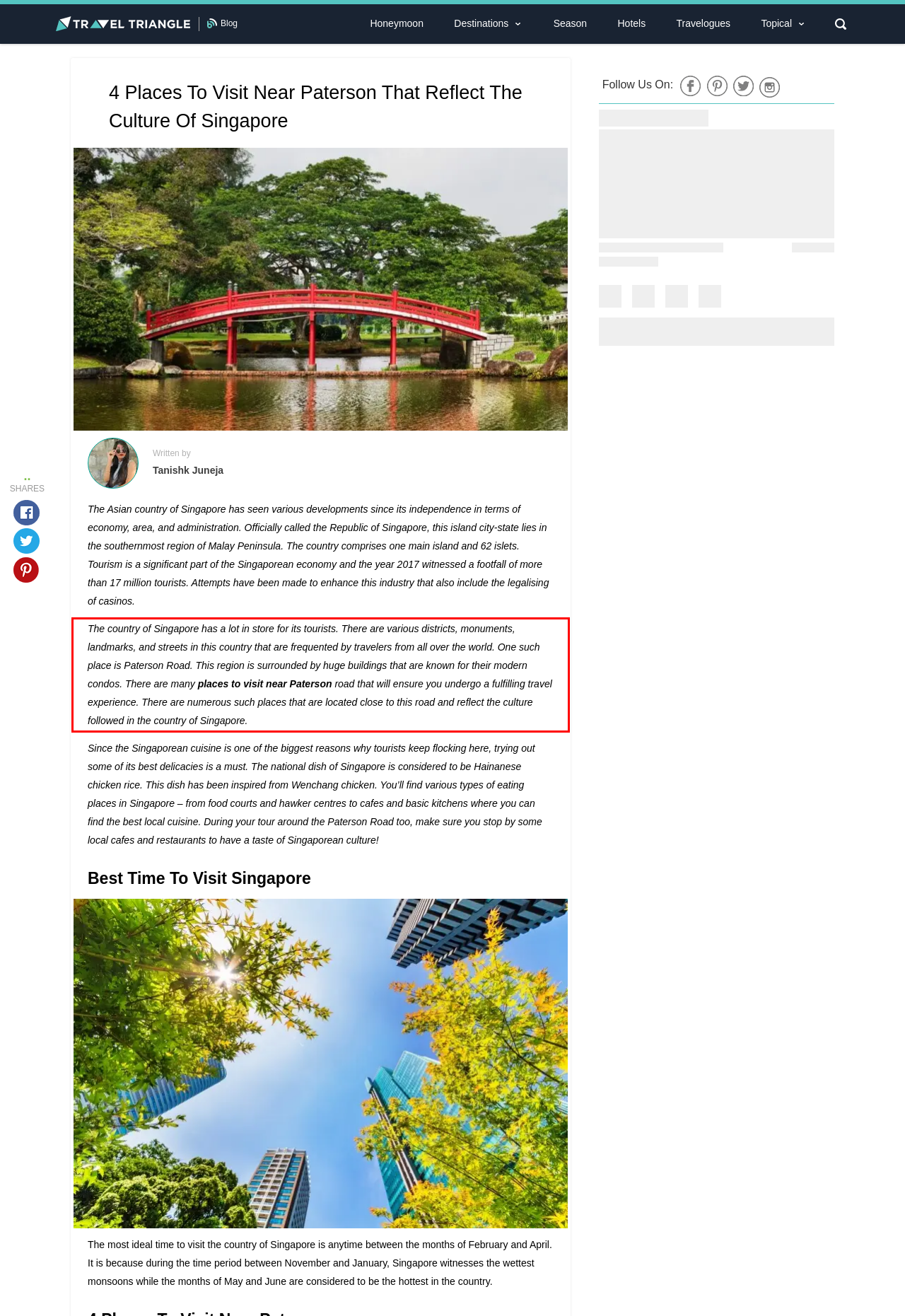Please extract the text content within the red bounding box on the webpage screenshot using OCR.

The country of Singapore has a lot in store for its tourists. There are various districts, monuments, landmarks, and streets in this country that are frequented by travelers from all over the world. One such place is Paterson Road. This region is surrounded by huge buildings that are known for their modern condos. There are many places to visit near Paterson road that will ensure you undergo a fulfilling travel experience. There are numerous such places that are located close to this road and reflect the culture followed in the country of Singapore.